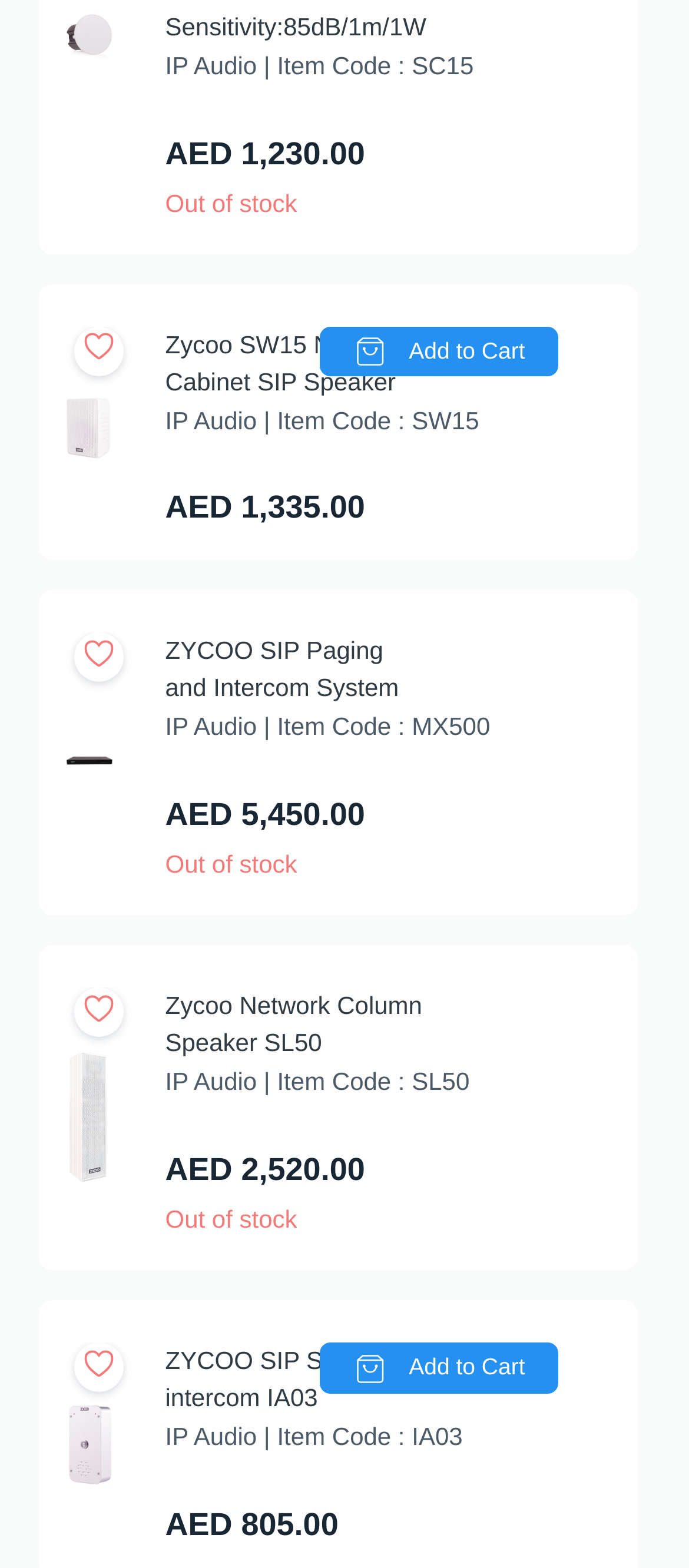How many products are listed on this page?
Please answer the question with as much detail and depth as you can.

I counted the number of products by looking at the links and images of the products, and I found that there are 5 products listed on this page.